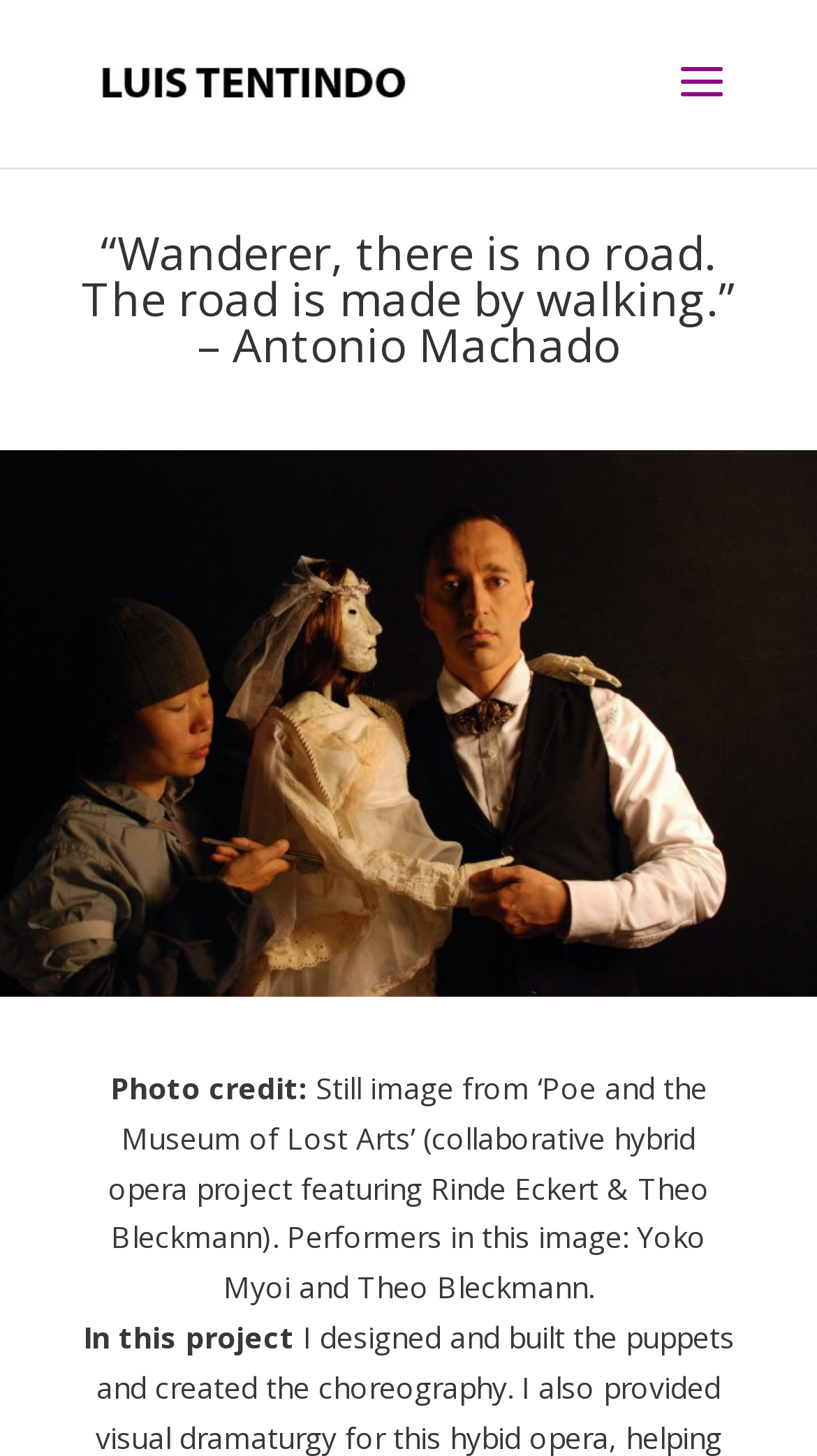Locate the bounding box of the UI element defined by this description: "alt="luistentindo"". The coordinates should be given as four float numbers between 0 and 1, formatted as [left, top, right, bottom].

[0.11, 0.041, 0.51, 0.069]